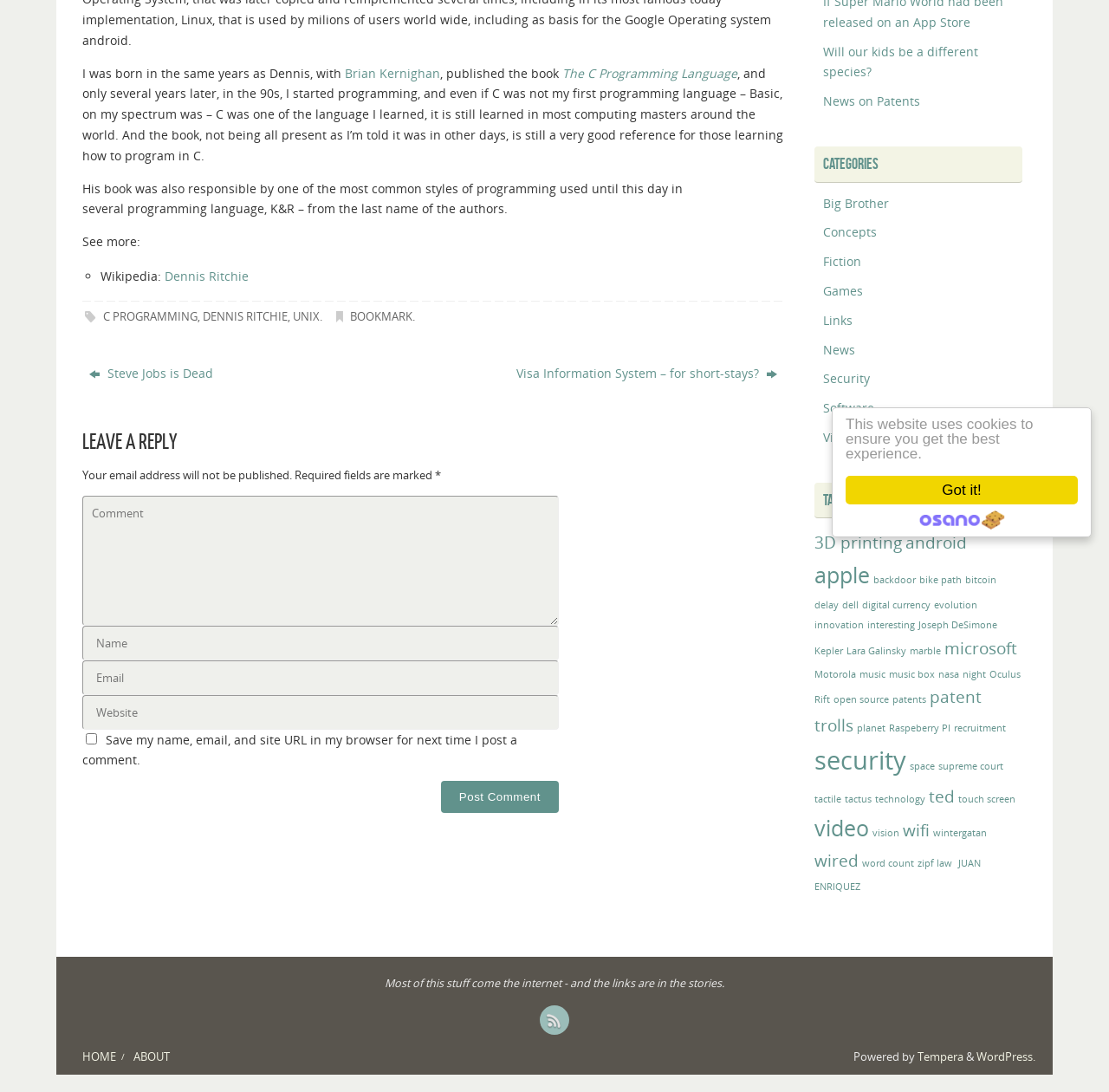Using the description: "Steve Jobs is Dead", identify the bounding box of the corresponding UI element in the screenshot.

[0.074, 0.329, 0.372, 0.356]